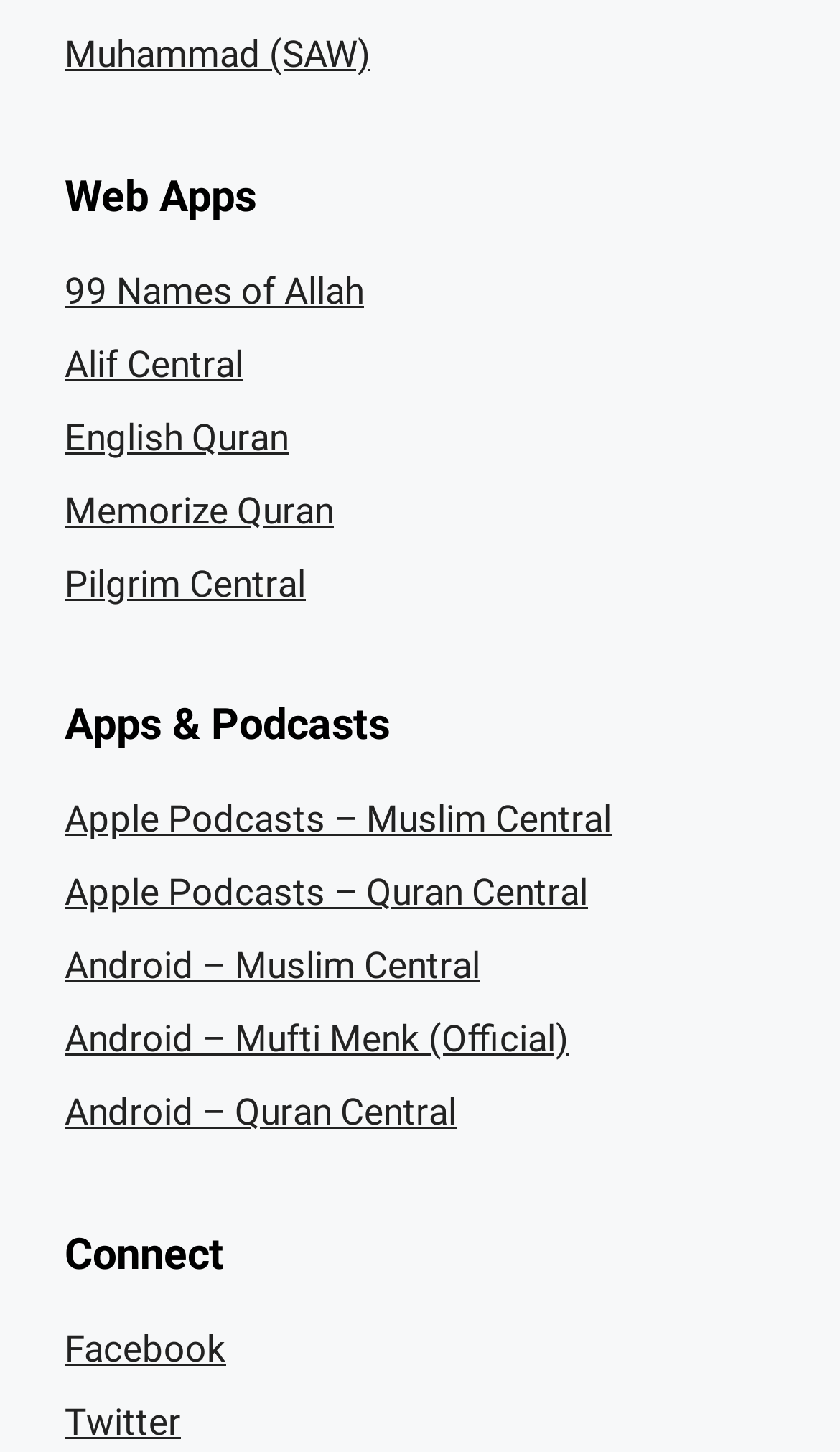Please analyze the image and give a detailed answer to the question:
What is the second link under 'Apps & Podcasts'?

I looked at the links under the 'Apps & Podcasts' heading and found that the second link is 'Apple Podcasts – Quran Central', which is located below the 'Apple Podcasts – Muslim Central' link.